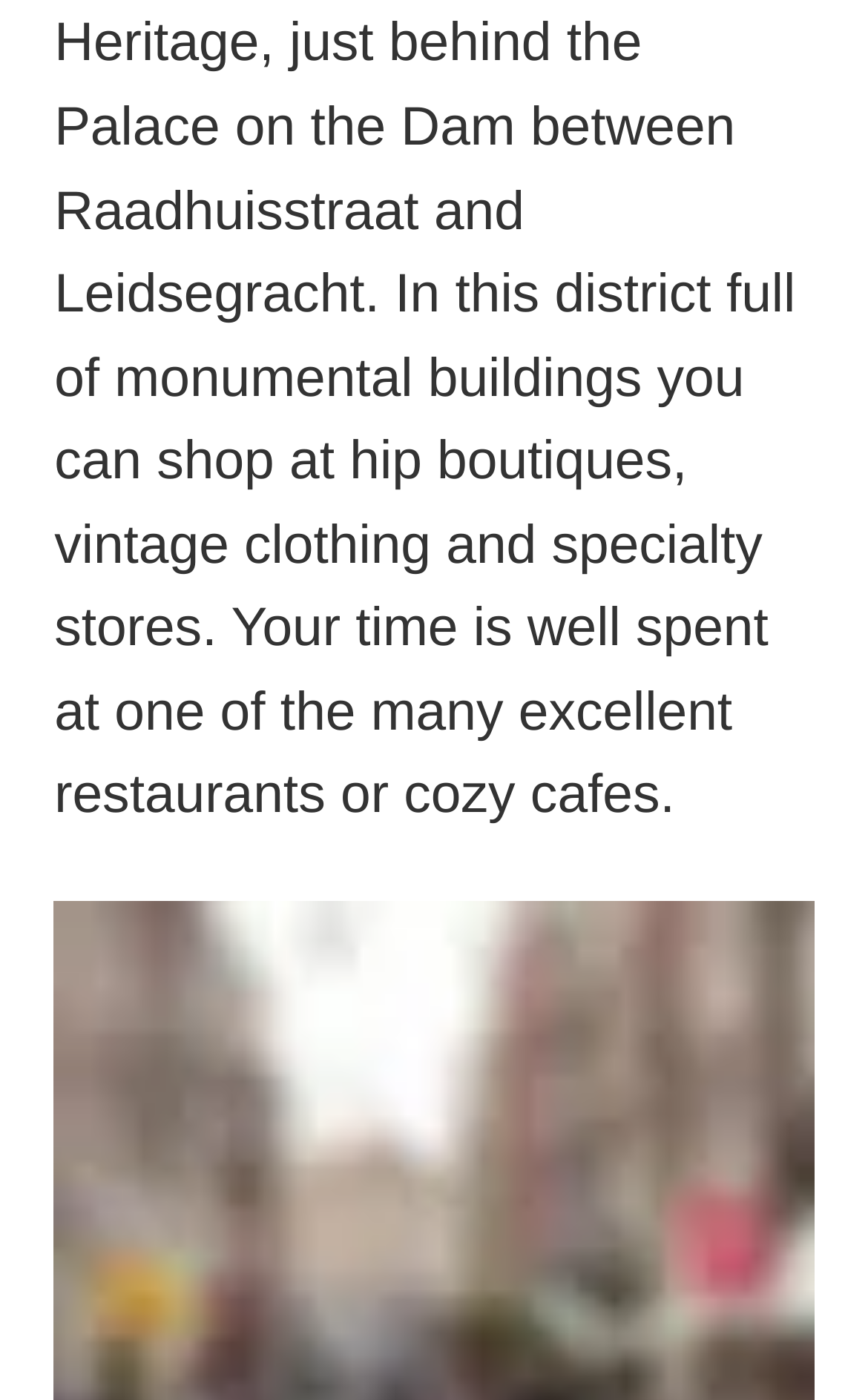What is the logo image?
Using the information from the image, answer the question thoroughly.

I found the logo image by looking at the image element with the description 'volle_maan_cmyk (1).png' which is located near the center of the page.